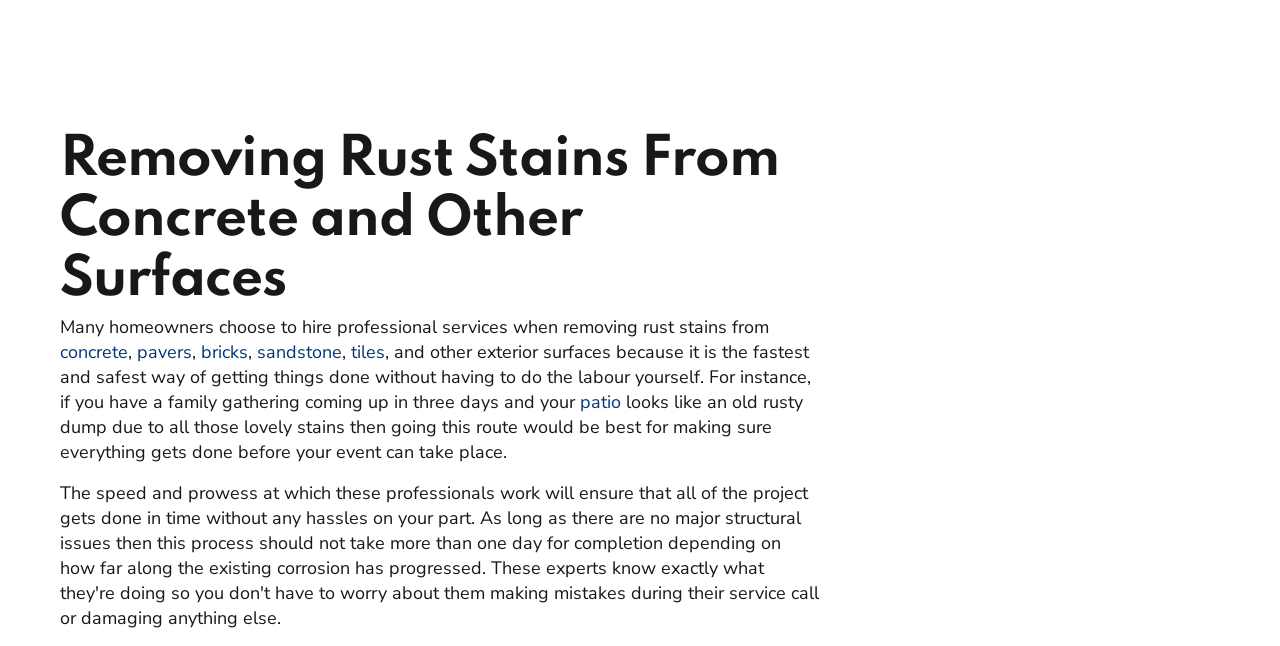Detail the webpage's structure and highlights in your description.

The webpage is about removing rust stains from concrete and other surfaces. At the top, there is a heading that reads "Removing Rust Stains From Concrete and Other Surfaces". Below the heading, there is a paragraph of text that explains why many homeowners choose to hire professional services to remove rust stains from their exterior surfaces, including concrete, pavers, bricks, sandstone, and tiles. The text also mentions the benefits of hiring professionals, such as saving time and labor.

The paragraph contains several links to related terms, including "concrete", "pavers", "bricks", "sandstone", and "tiles", which are scattered throughout the text. There is also a link to "patio" in the middle of the paragraph. The text continues to explain the importance of hiring professionals, especially when there is a time constraint, such as a family gathering.

Overall, the webpage appears to be an informative article or guide on removing rust stains from concrete and other surfaces, with a focus on the benefits of hiring professional services.